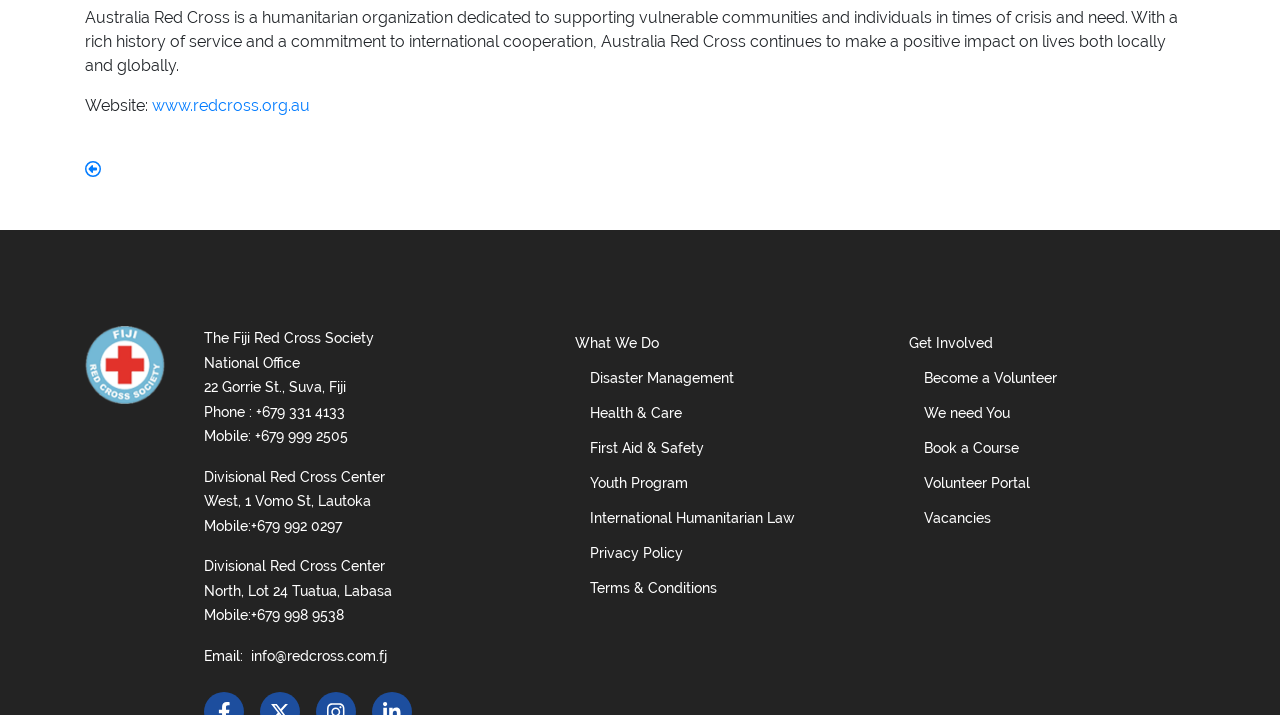Please mark the clickable region by giving the bounding box coordinates needed to complete this instruction: "Learn about Disaster Management".

[0.461, 0.517, 0.573, 0.54]